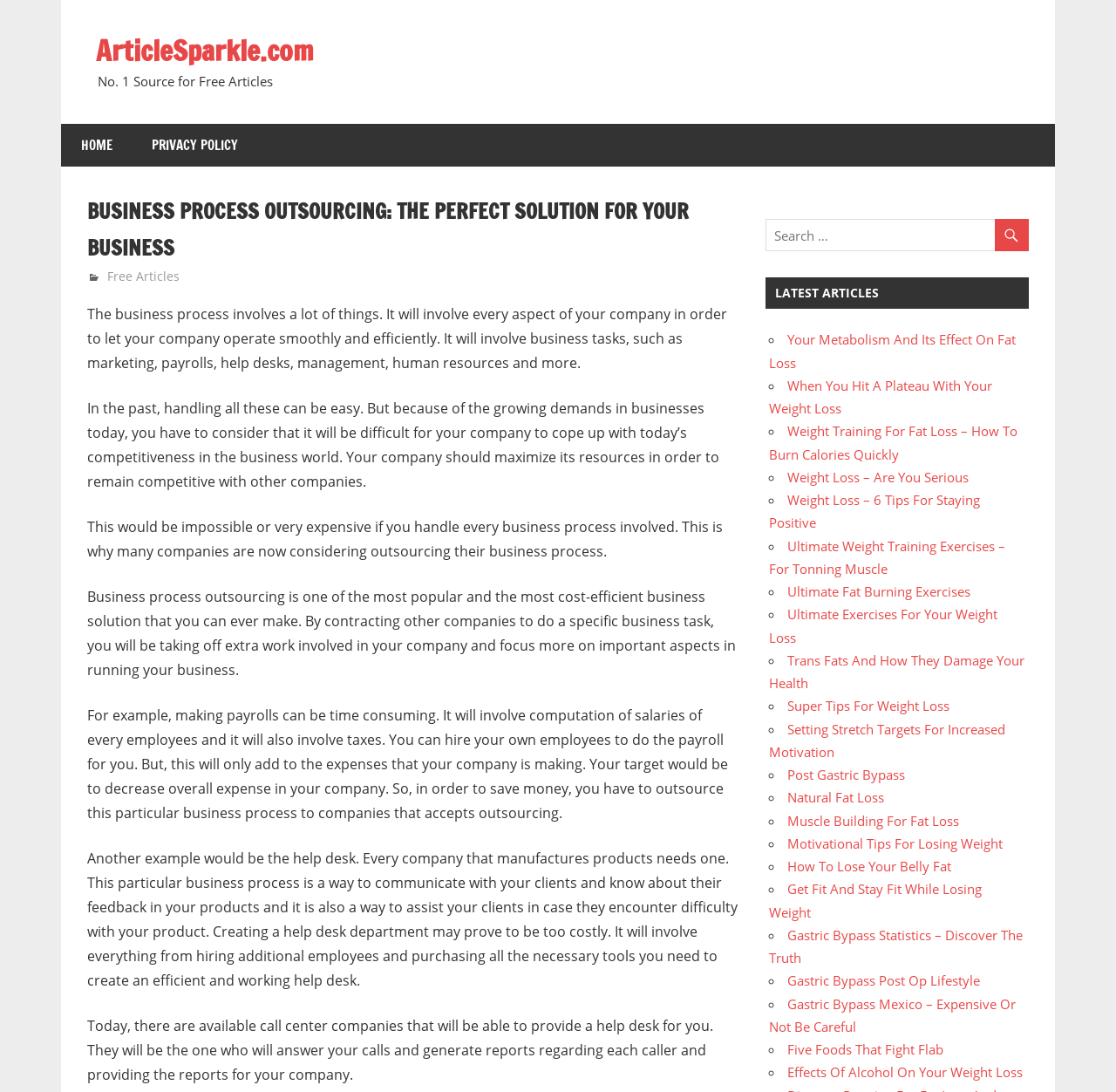Could you determine the bounding box coordinates of the clickable element to complete the instruction: "Click on the 'HOME' link"? Provide the coordinates as four float numbers between 0 and 1, i.e., [left, top, right, bottom].

[0.055, 0.114, 0.118, 0.153]